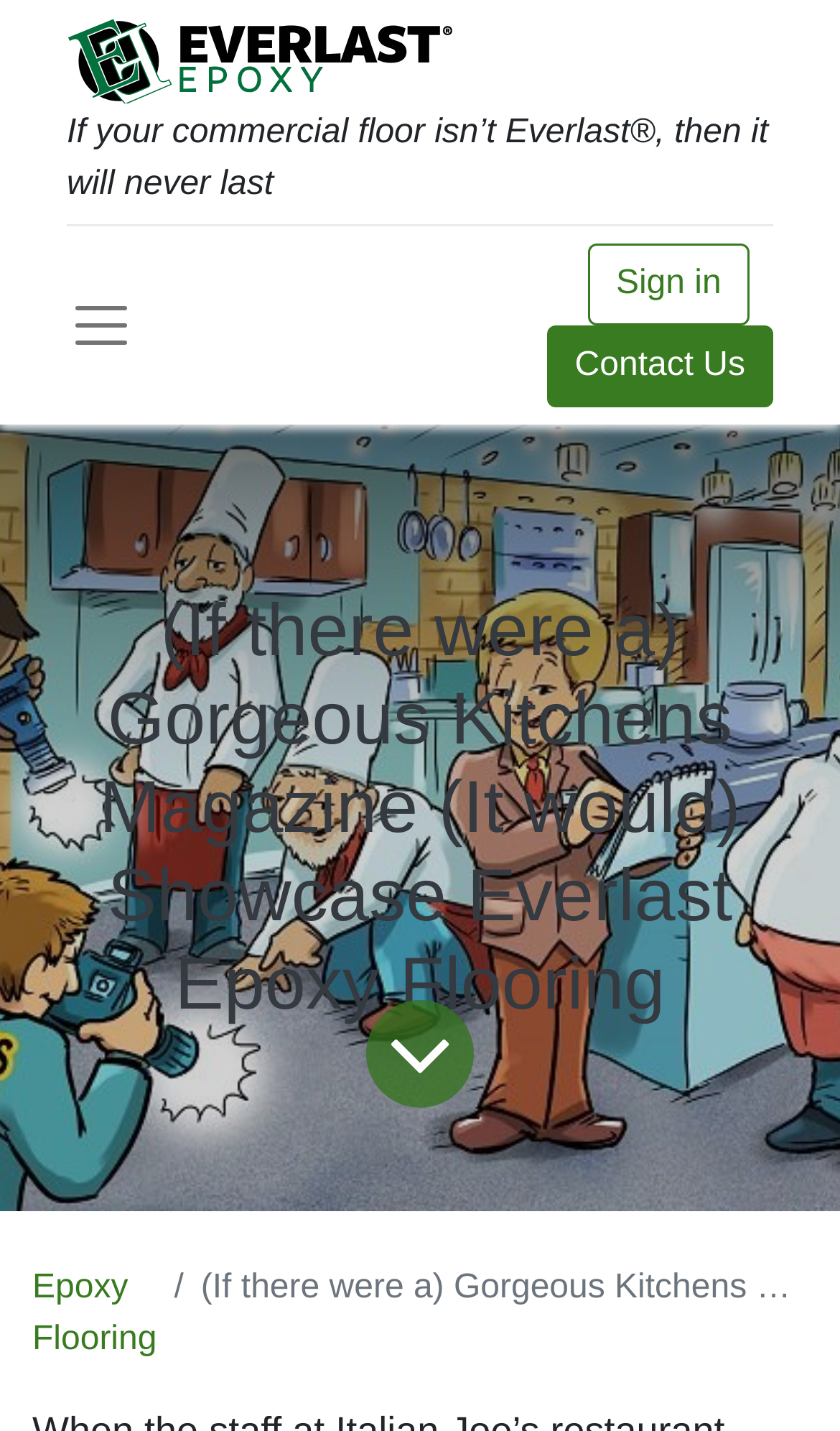What is the company name?
Answer the question using a single word or phrase, according to the image.

Everlast Epoxy Systems